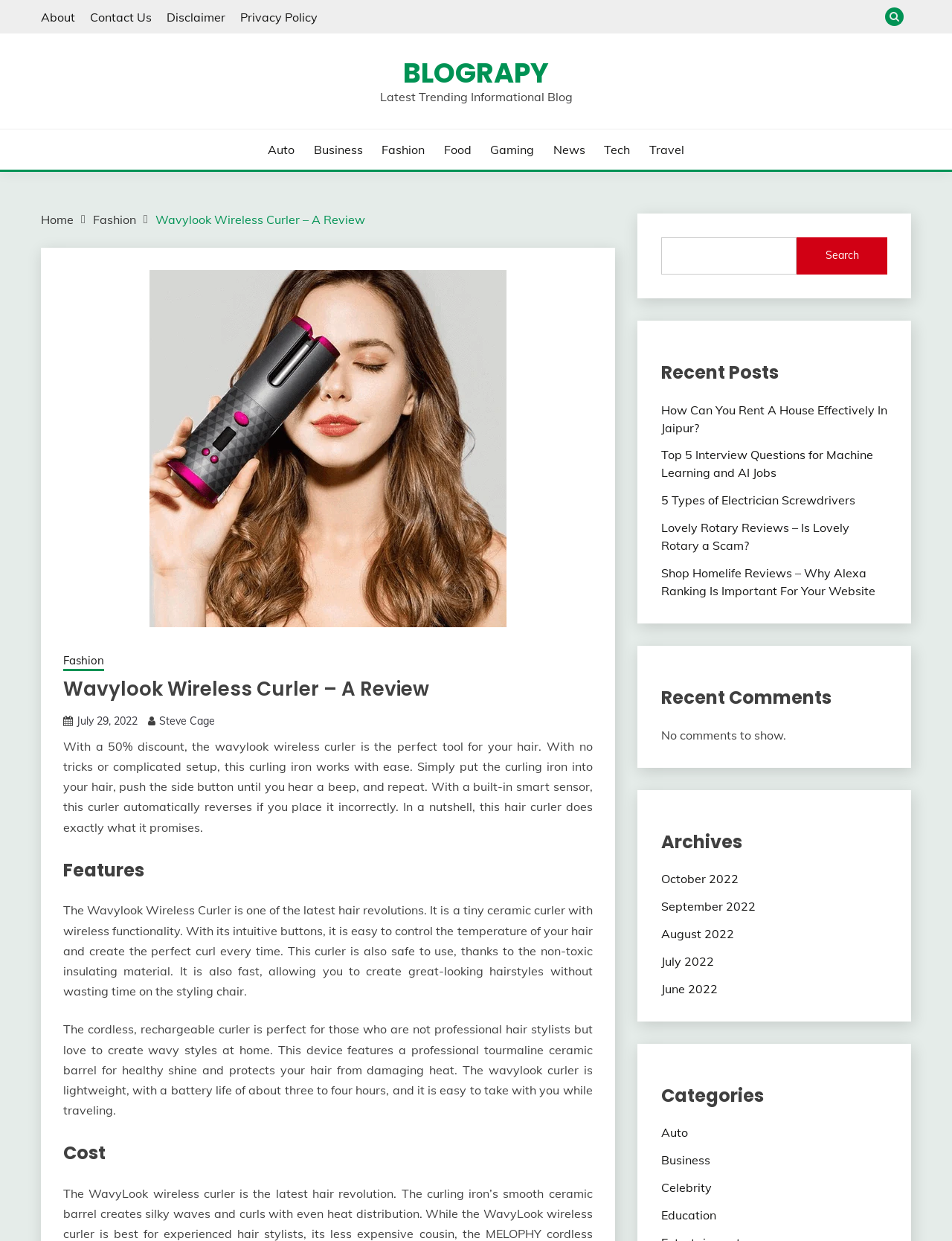Identify the bounding box coordinates of the element to click to follow this instruction: 'Click on the 'Home' link'. Ensure the coordinates are four float values between 0 and 1, provided as [left, top, right, bottom].

None